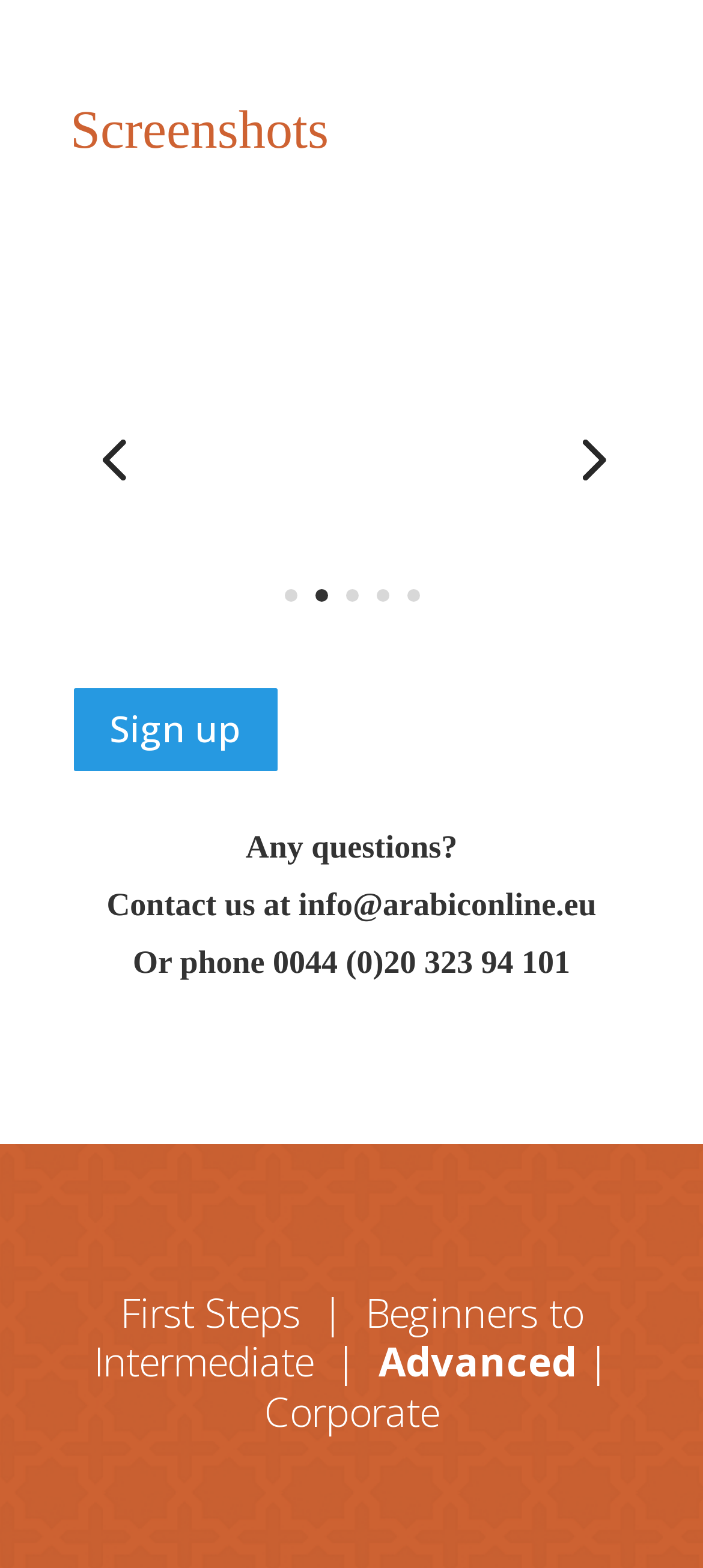Determine the bounding box coordinates of the area to click in order to meet this instruction: "Contact us".

[0.1, 0.565, 0.9, 0.602]